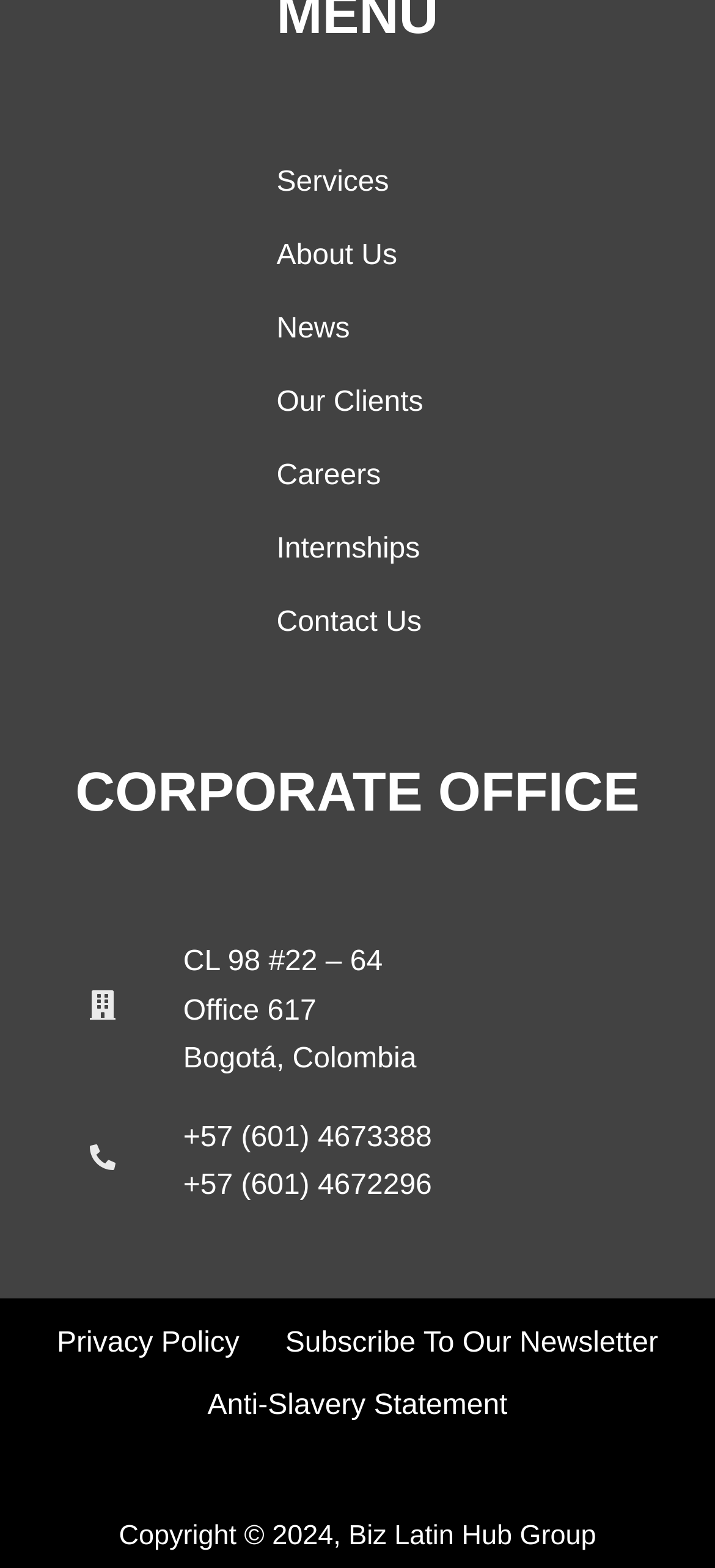What is the orientation of the footer menu?
Based on the image, provide your answer in one word or phrase.

horizontal